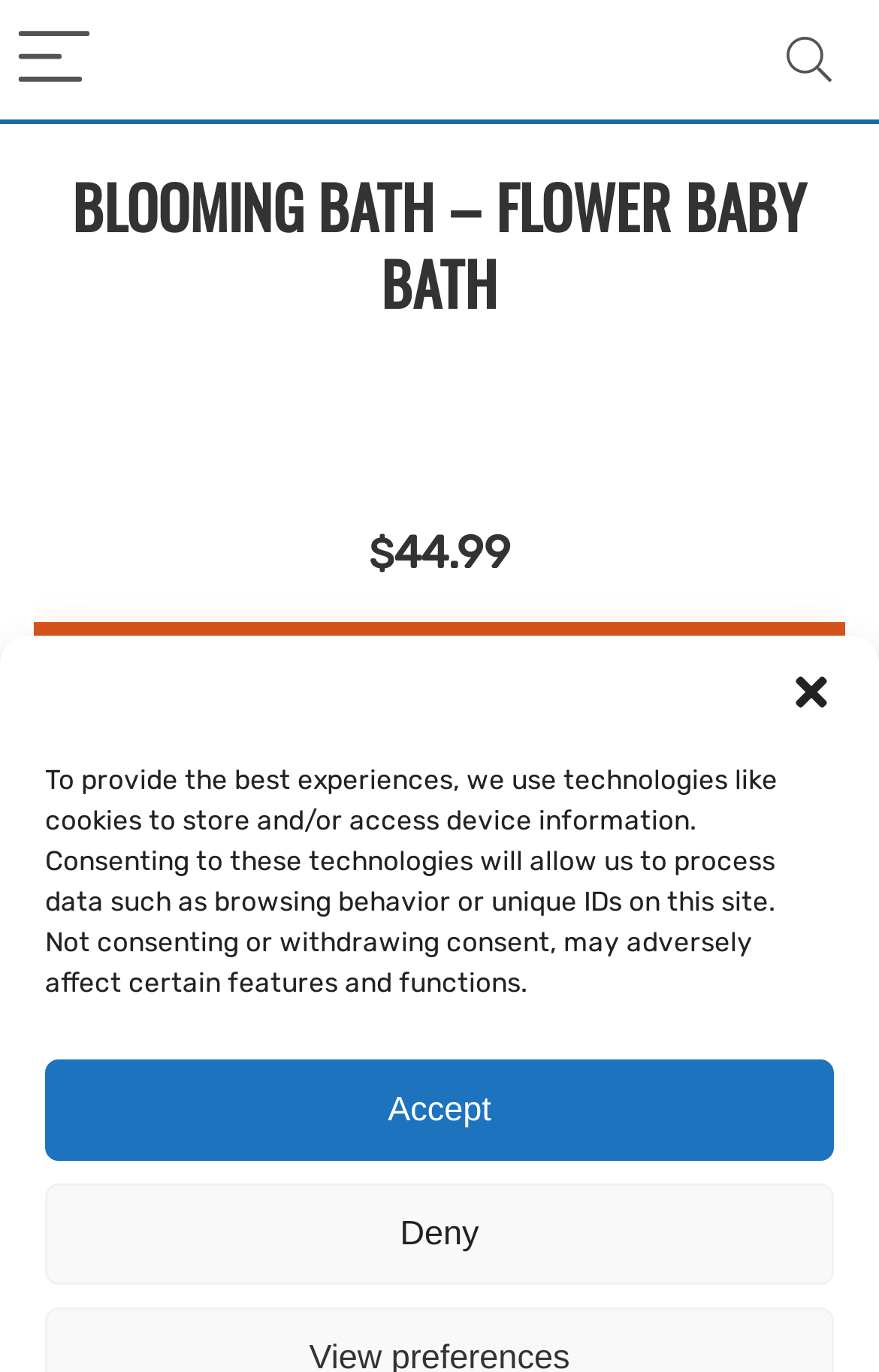Where can I buy the Blooming Bath?
Based on the image, respond with a single word or phrase.

Amazon.com